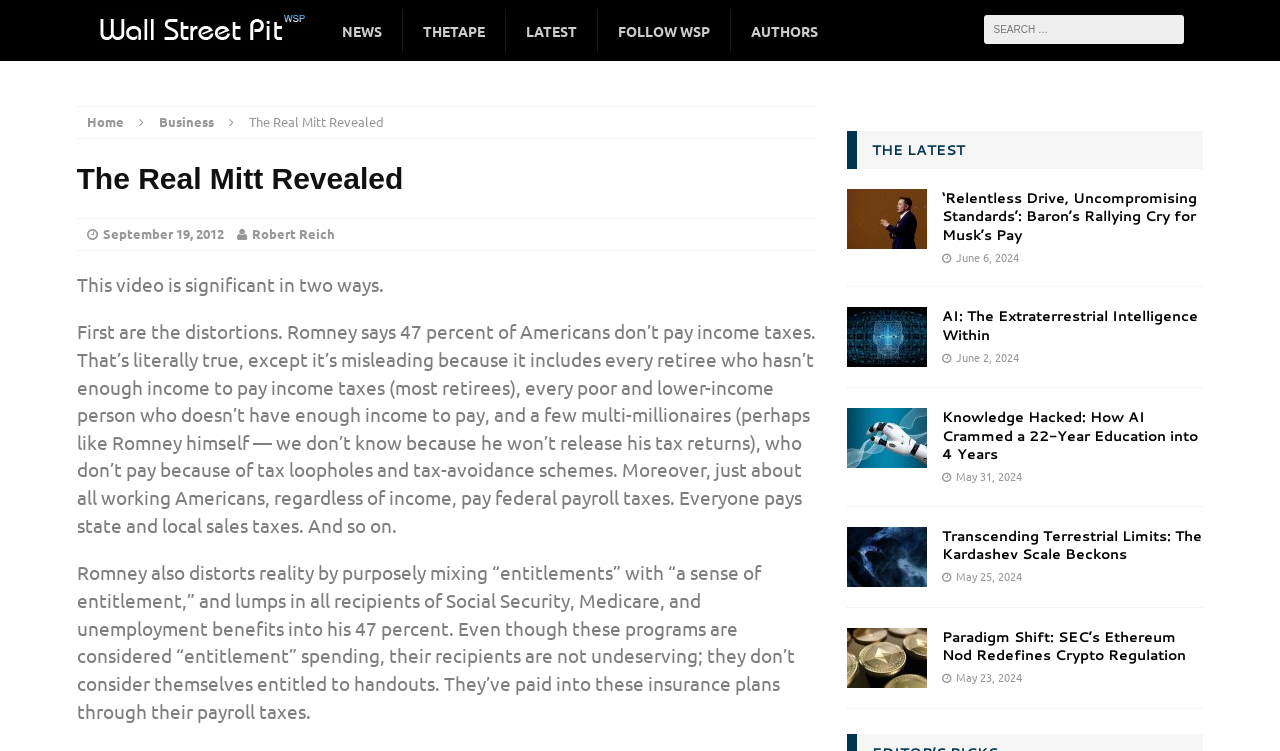Determine the bounding box coordinates of the area to click in order to meet this instruction: "Read the article about Romney".

[0.06, 0.211, 0.639, 0.277]